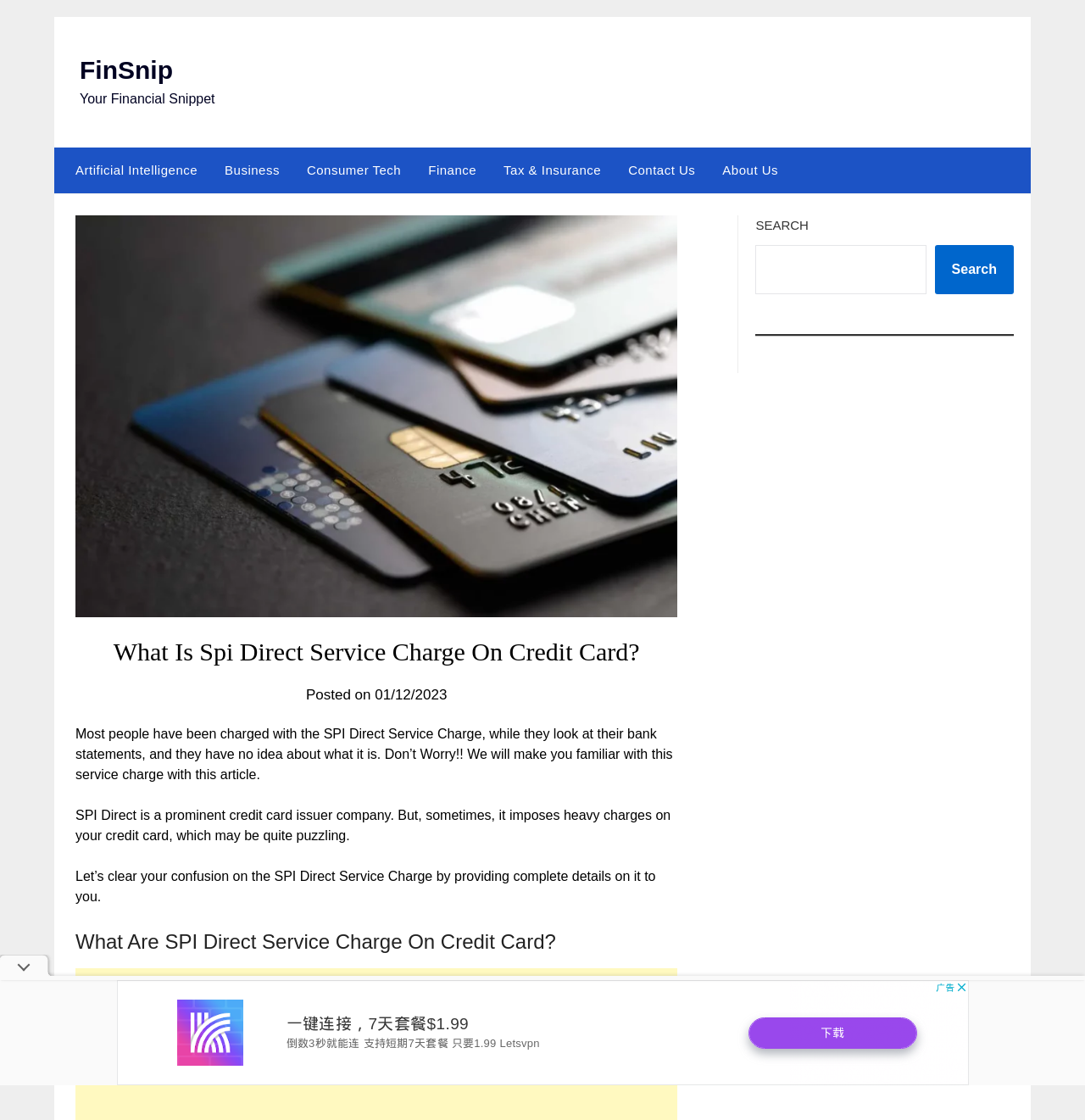Locate the coordinates of the bounding box for the clickable region that fulfills this instruction: "Click the 'www.opendeved.net' link".

None